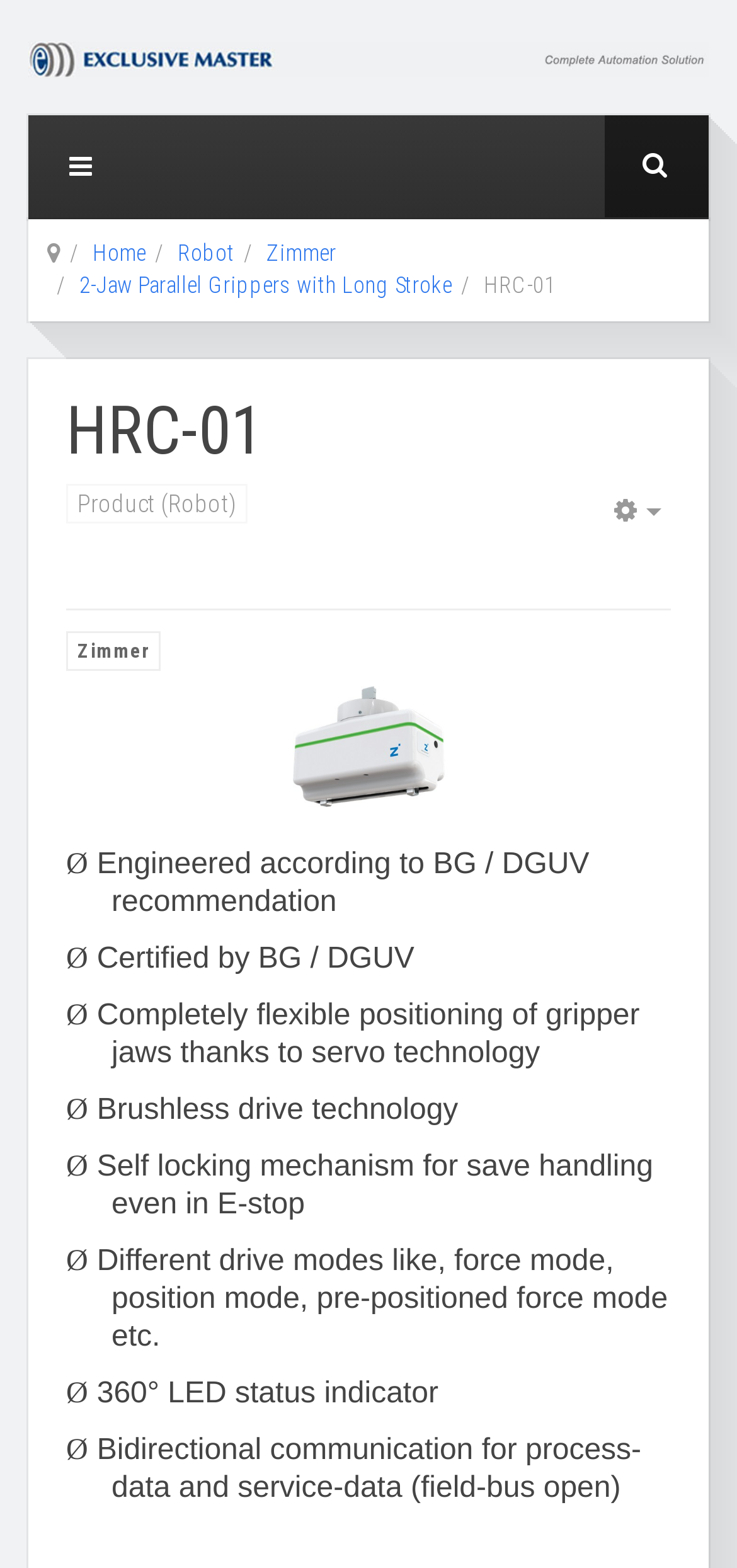Determine the bounding box coordinates for the area you should click to complete the following instruction: "Click the Exclusive Master logo".

[0.038, 0.027, 0.962, 0.049]